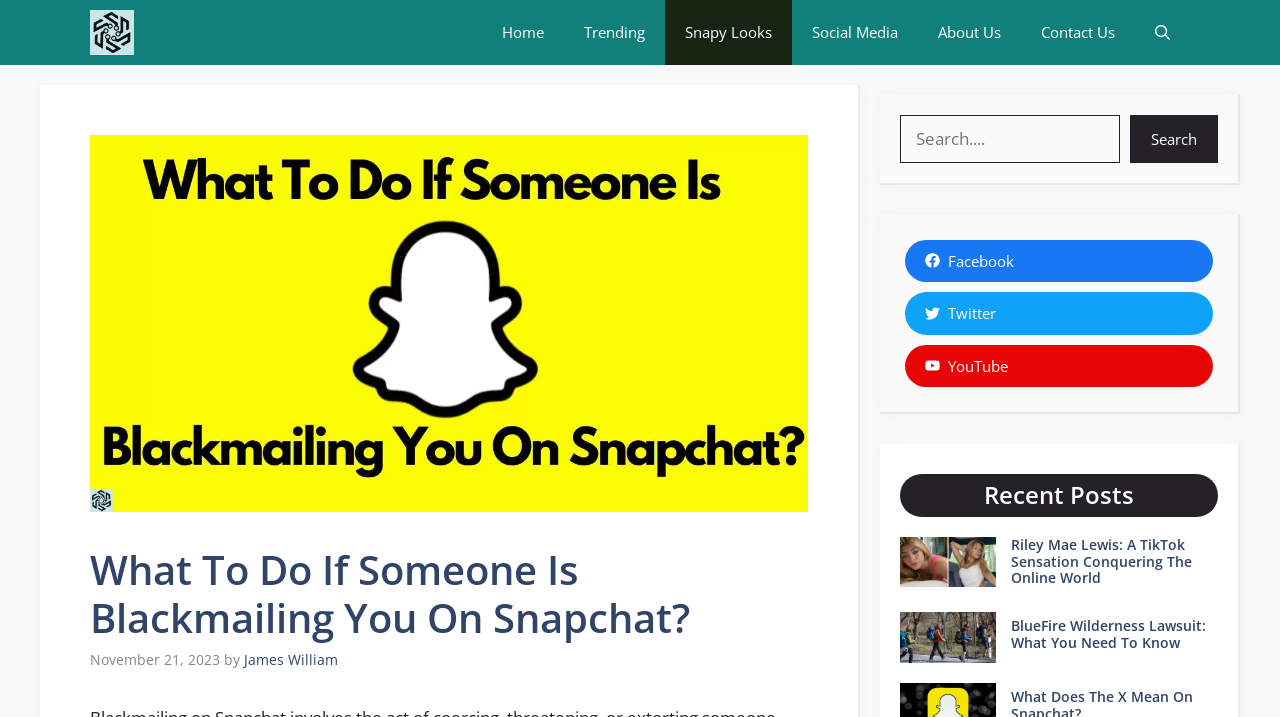What is the title or heading displayed on the webpage?

What To Do If Someone Is Blackmailing You On Snapchat?